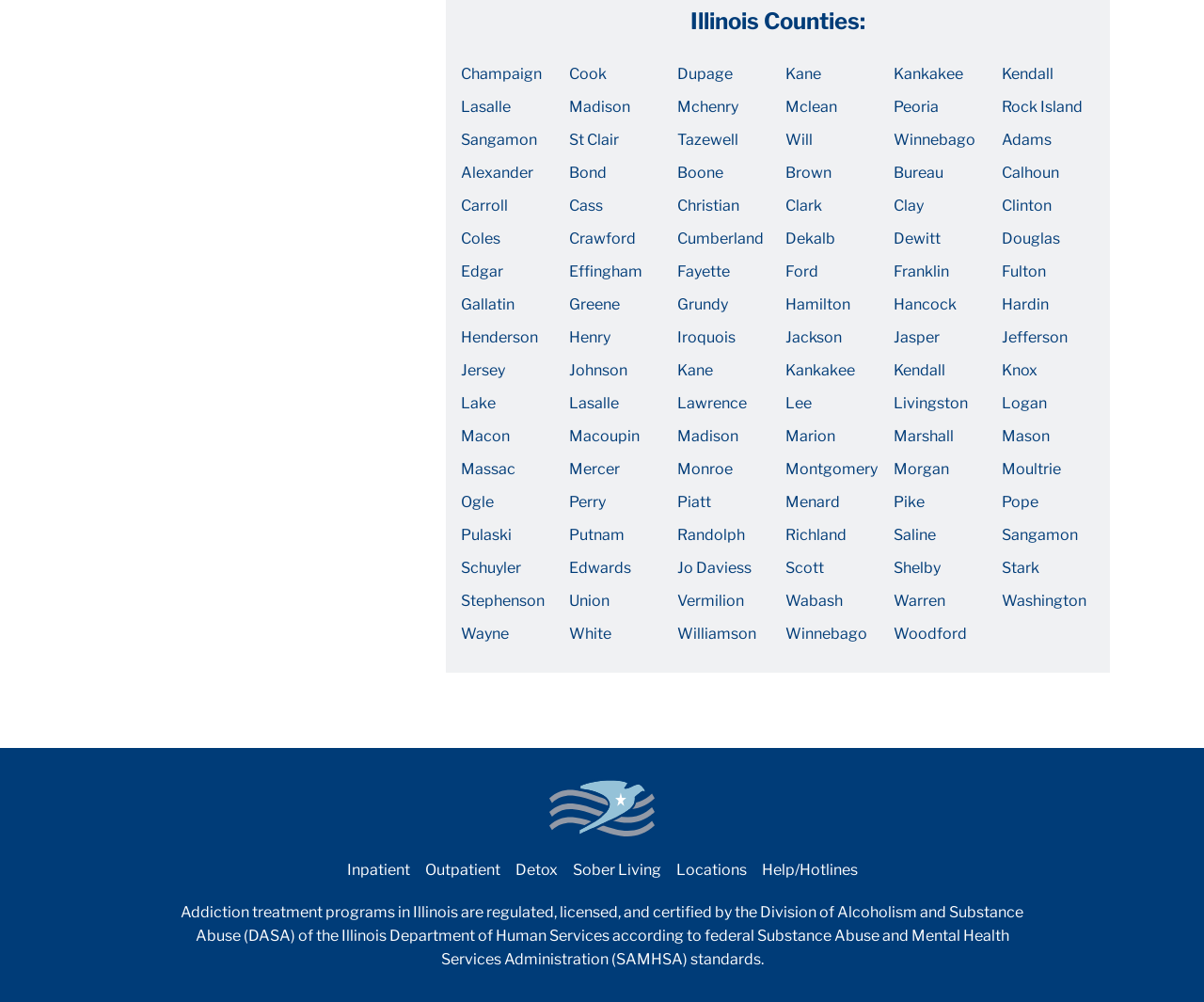Please identify the bounding box coordinates of the element that needs to be clicked to perform the following instruction: "Visit Kankakee".

[0.742, 0.065, 0.8, 0.083]